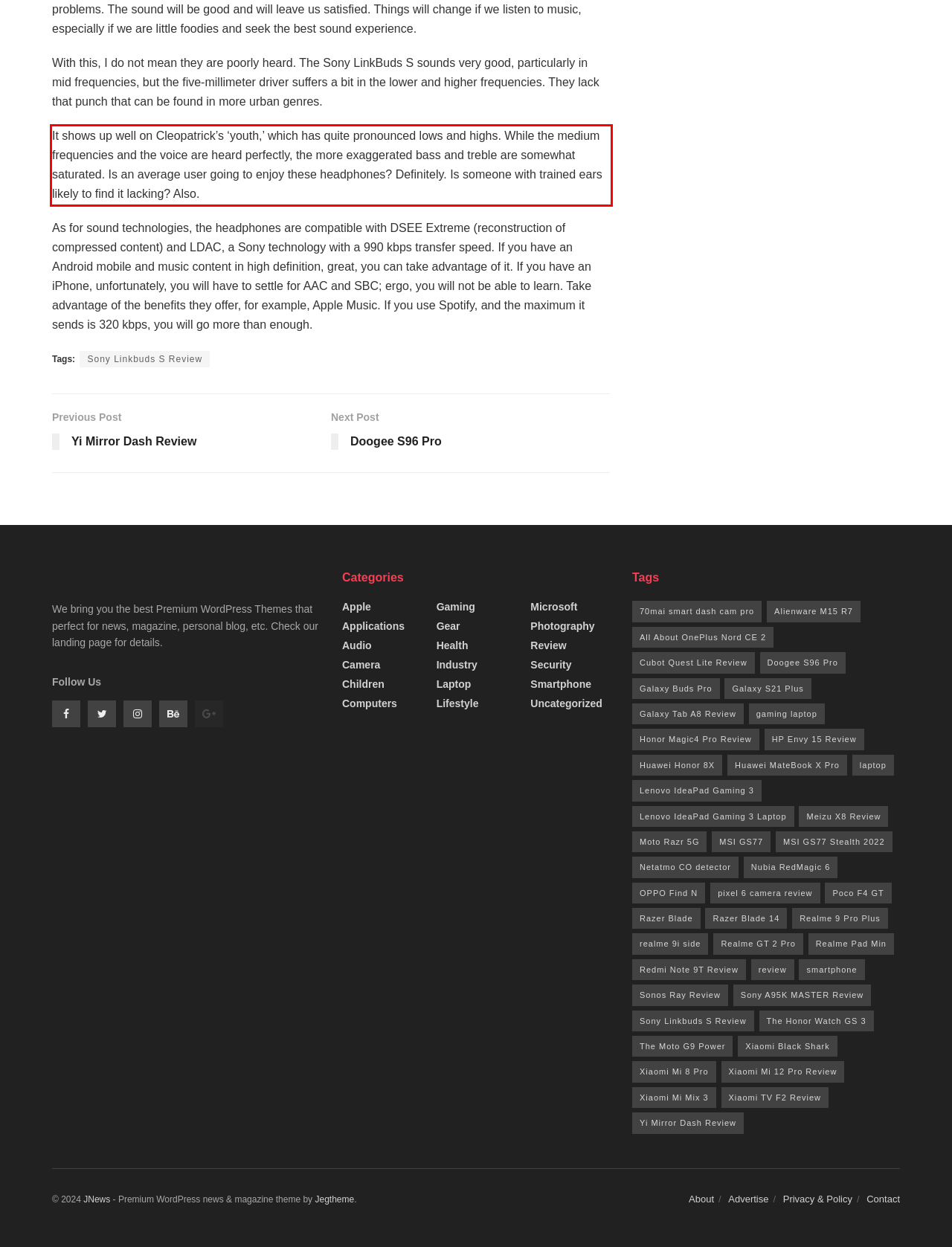You have a screenshot with a red rectangle around a UI element. Recognize and extract the text within this red bounding box using OCR.

It shows up well on Cleopatrick’s ‘youth,’ which has quite pronounced lows and highs. While the medium frequencies and the voice are heard perfectly, the more exaggerated bass and treble are somewhat saturated. Is an average user going to enjoy these headphones? Definitely. Is someone with trained ears likely to find it lacking? Also.